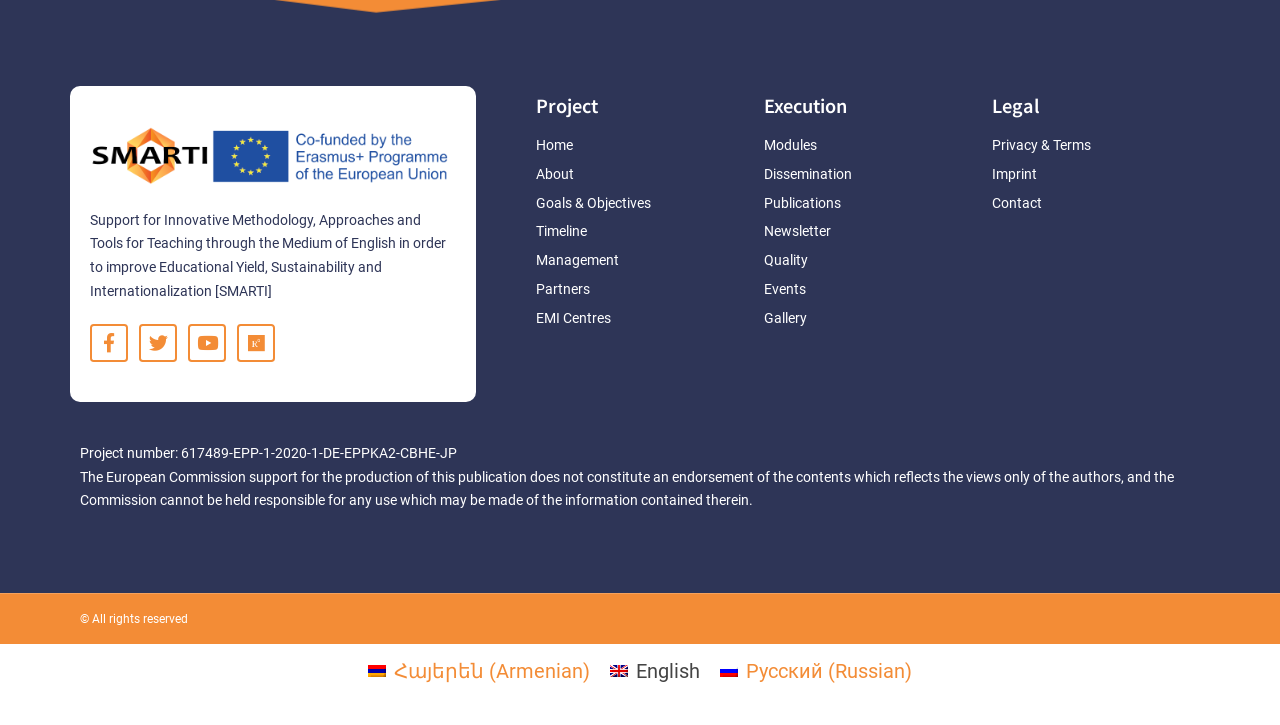Locate the bounding box of the UI element described in the following text: "Home".

None